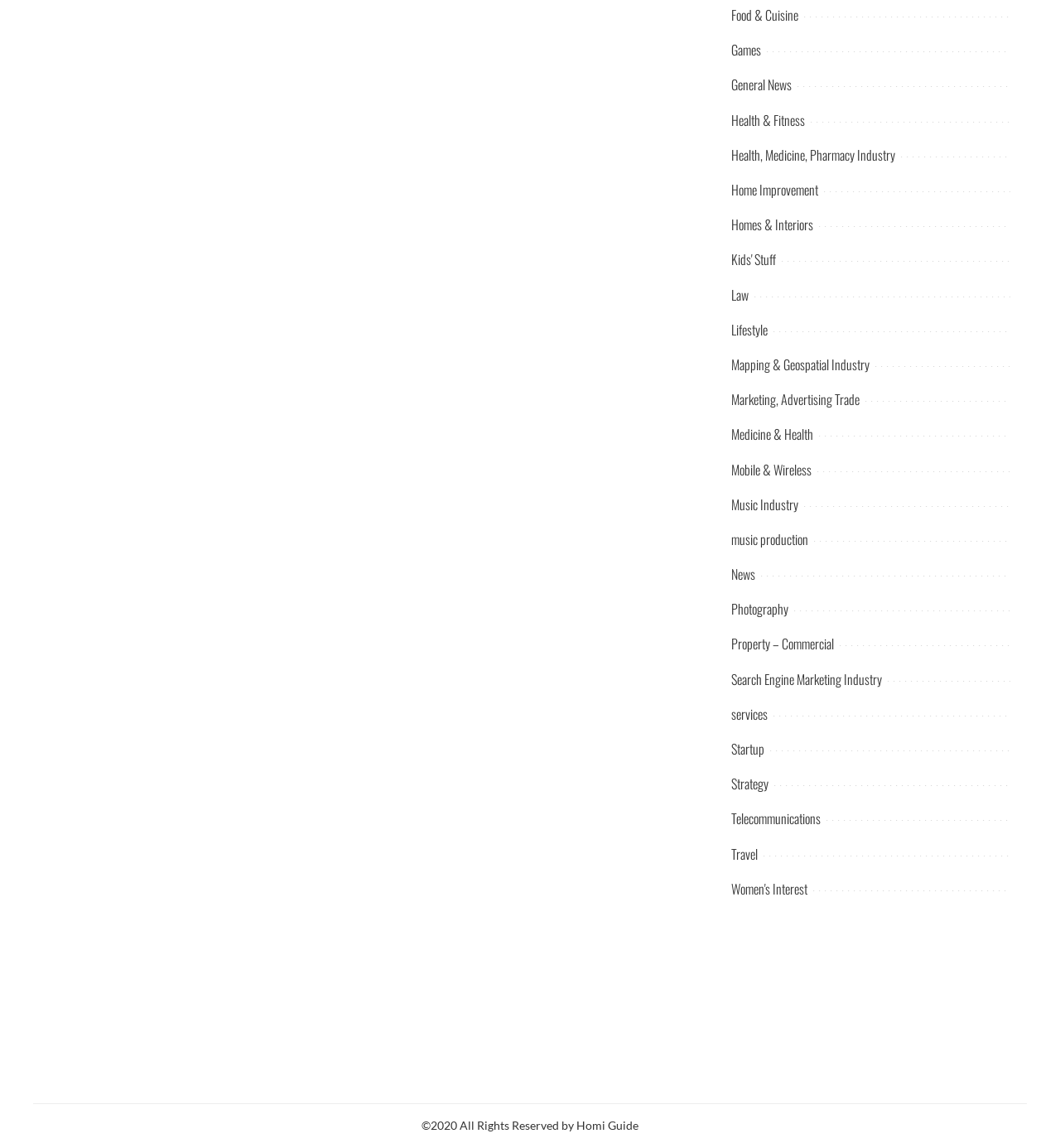Please find the bounding box coordinates of the element that needs to be clicked to perform the following instruction: "Explore the Music Industry". The bounding box coordinates should be four float numbers between 0 and 1, represented as [left, top, right, bottom].

[0.69, 0.431, 0.753, 0.448]